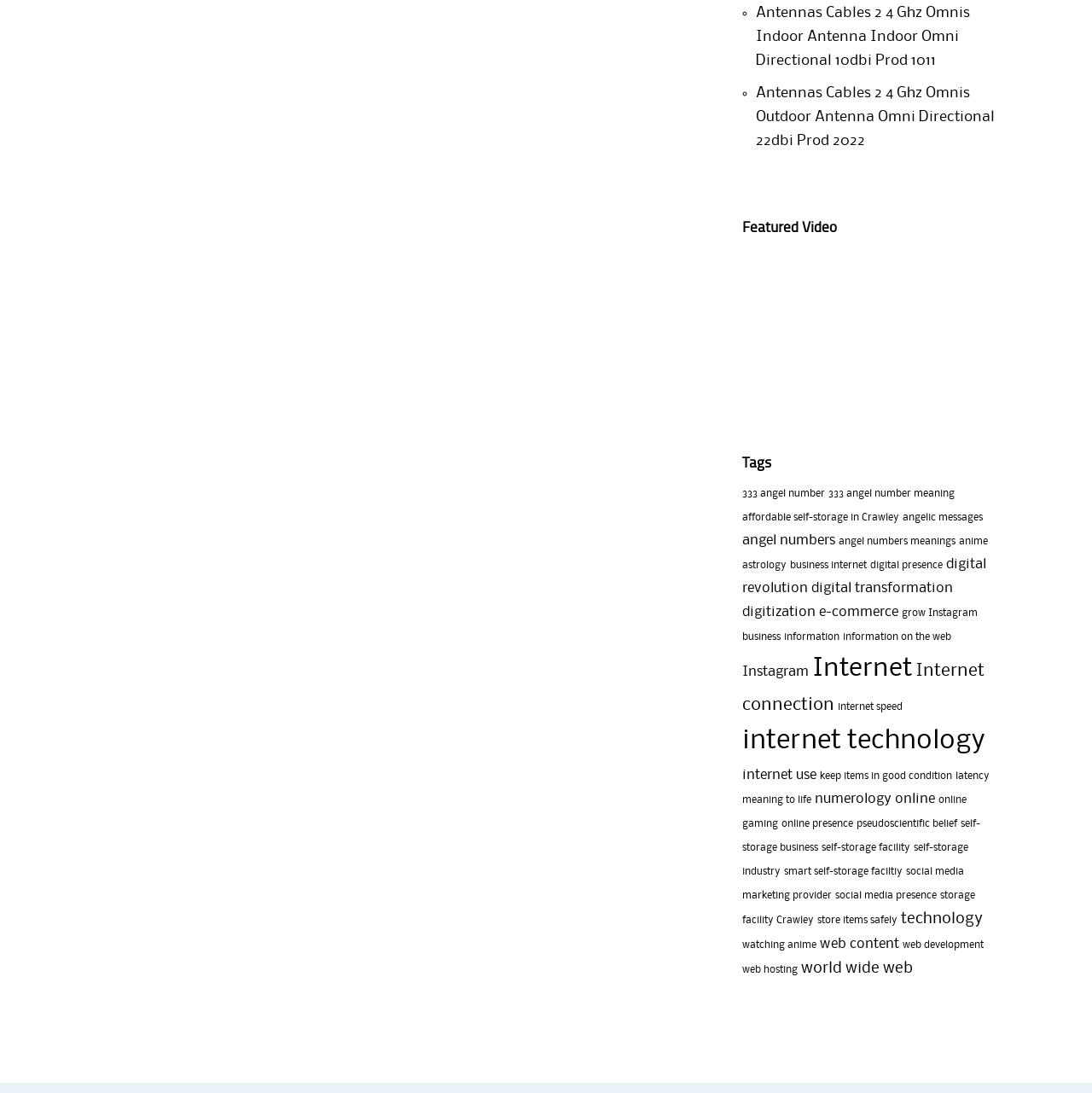Please find the bounding box coordinates of the clickable region needed to complete the following instruction: "Explore the 'Internet' topic". The bounding box coordinates must consist of four float numbers between 0 and 1, i.e., [left, top, right, bottom].

[0.744, 0.6, 0.835, 0.623]